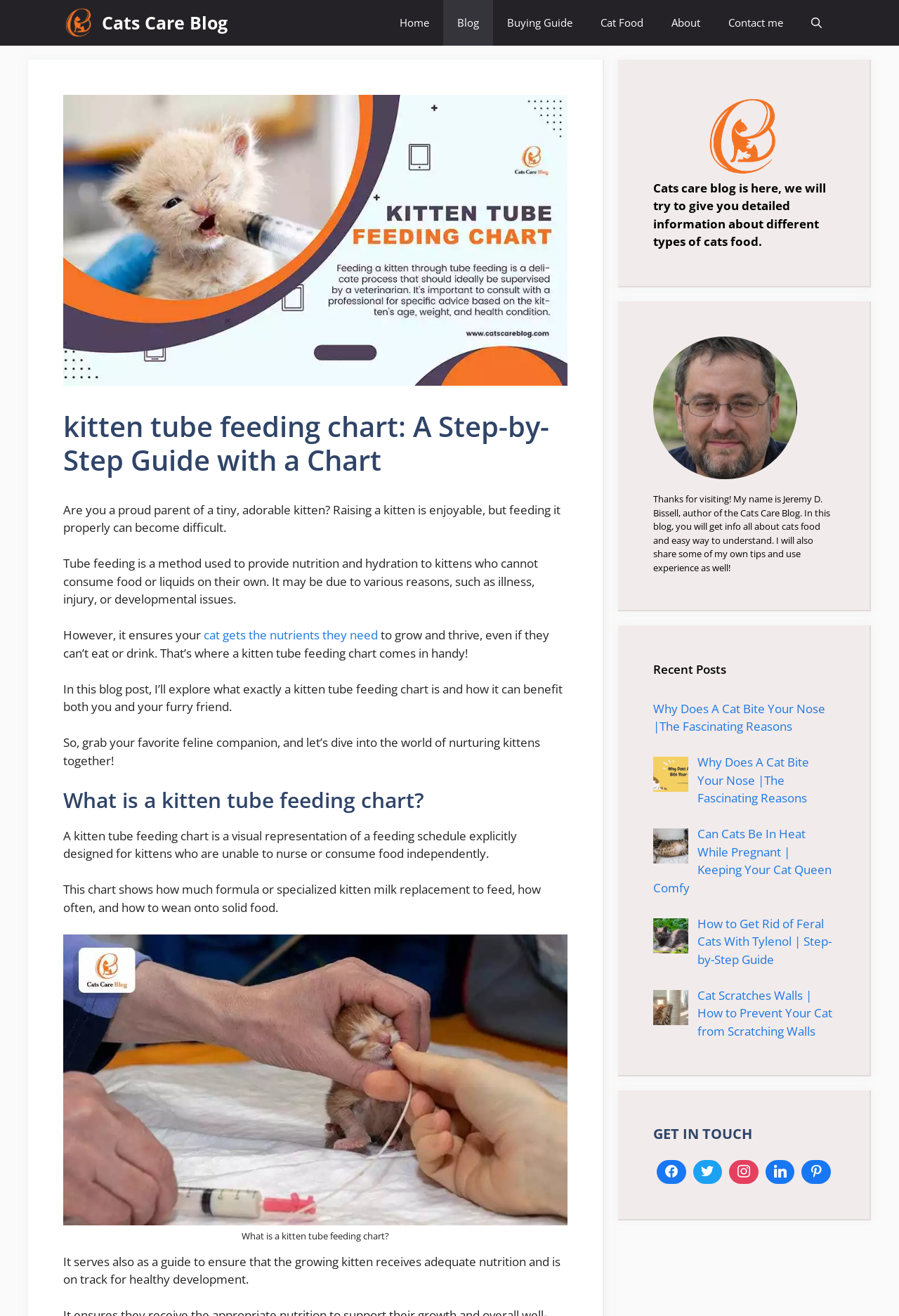Please determine the bounding box coordinates of the element to click in order to execute the following instruction: "Read the article about 'Why Does A Cat Bite Your Nose'". The coordinates should be four float numbers between 0 and 1, specified as [left, top, right, bottom].

[0.727, 0.532, 0.918, 0.558]